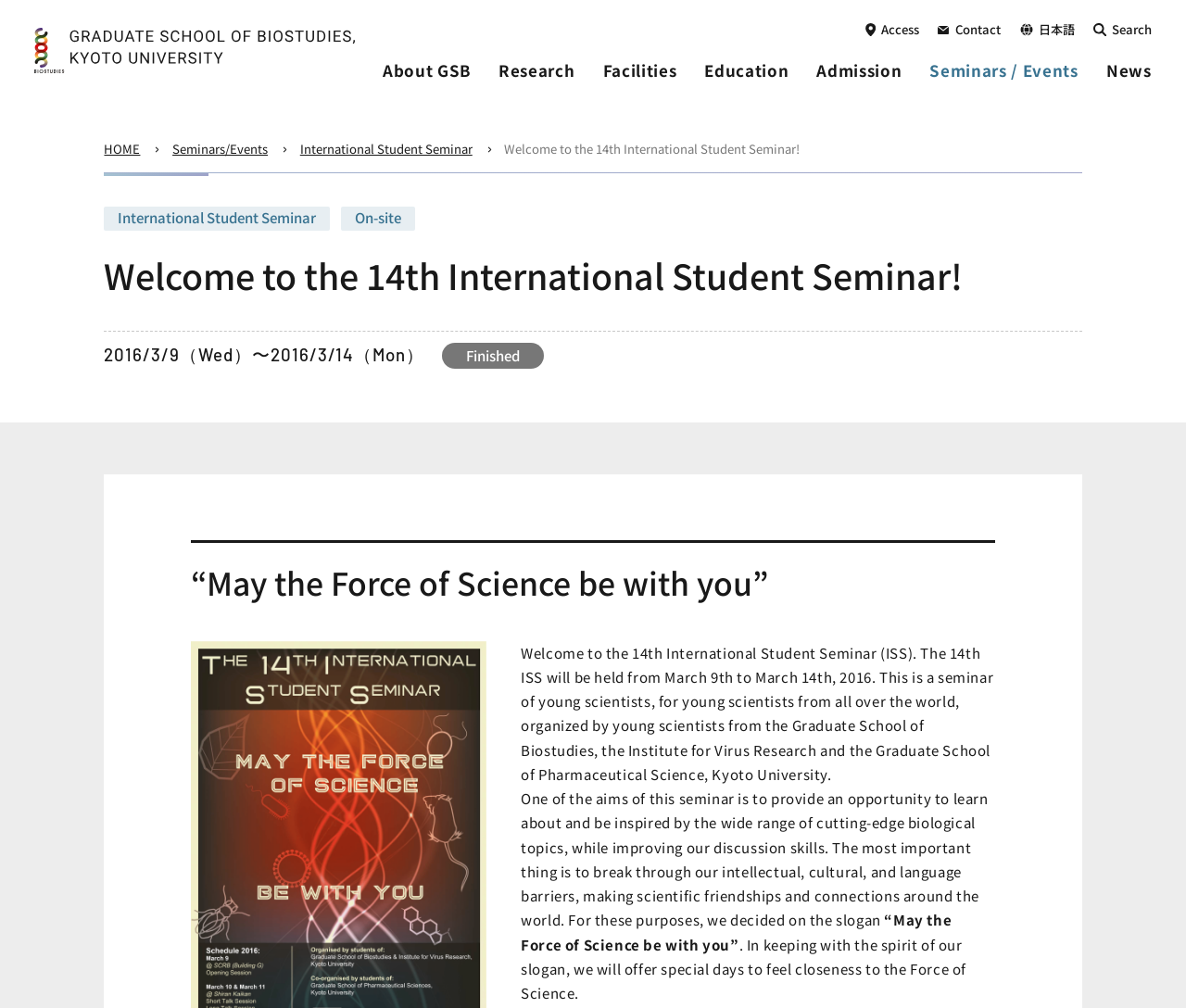What is the name of the seminar?
Please provide a detailed answer to the question.

I found the answer by looking at the heading 'Welcome to the 14th International Student Seminar!' and the StaticText 'Welcome to the 14th International Student Seminar!' which indicates that the seminar is the 14th International Student Seminar.